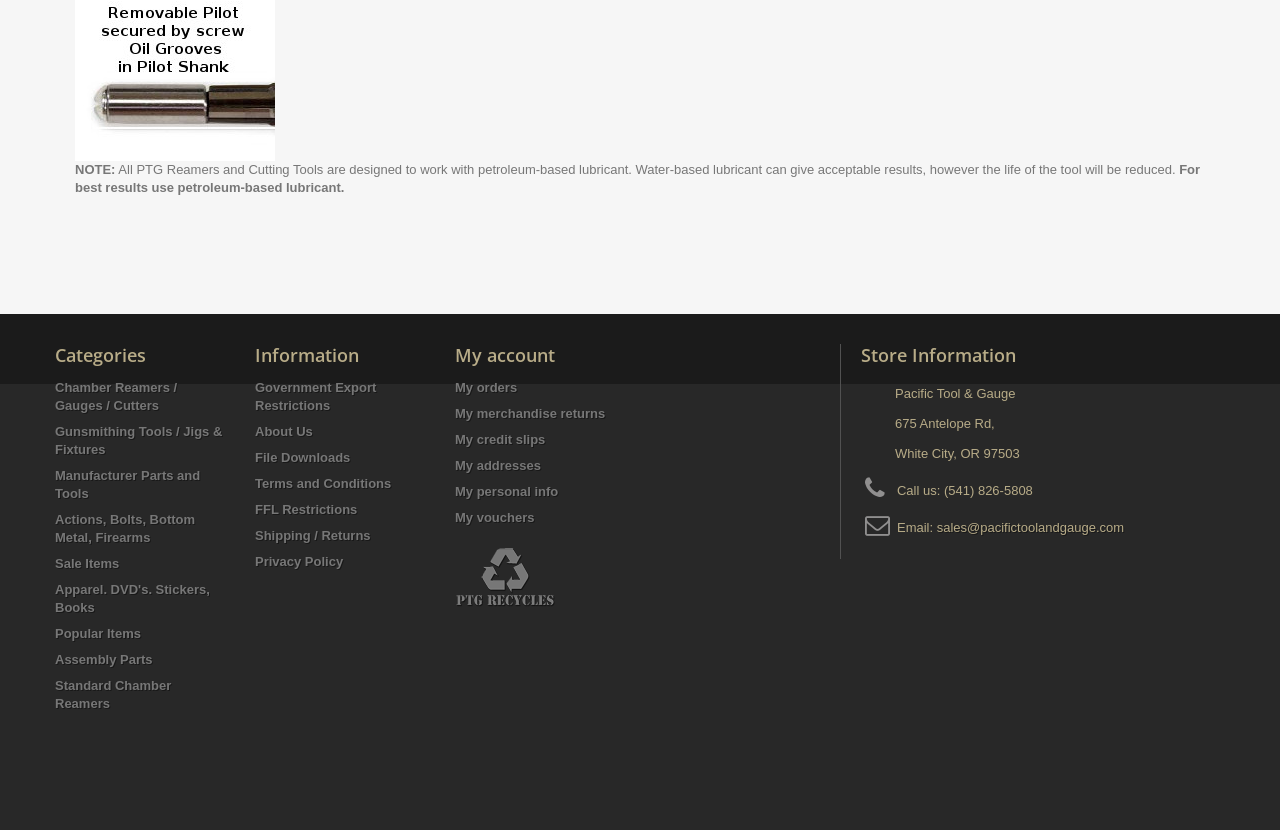Determine the bounding box coordinates of the region to click in order to accomplish the following instruction: "View Chamber Reamers / Gauges / Cutters". Provide the coordinates as four float numbers between 0 and 1, specifically [left, top, right, bottom].

[0.043, 0.458, 0.138, 0.498]